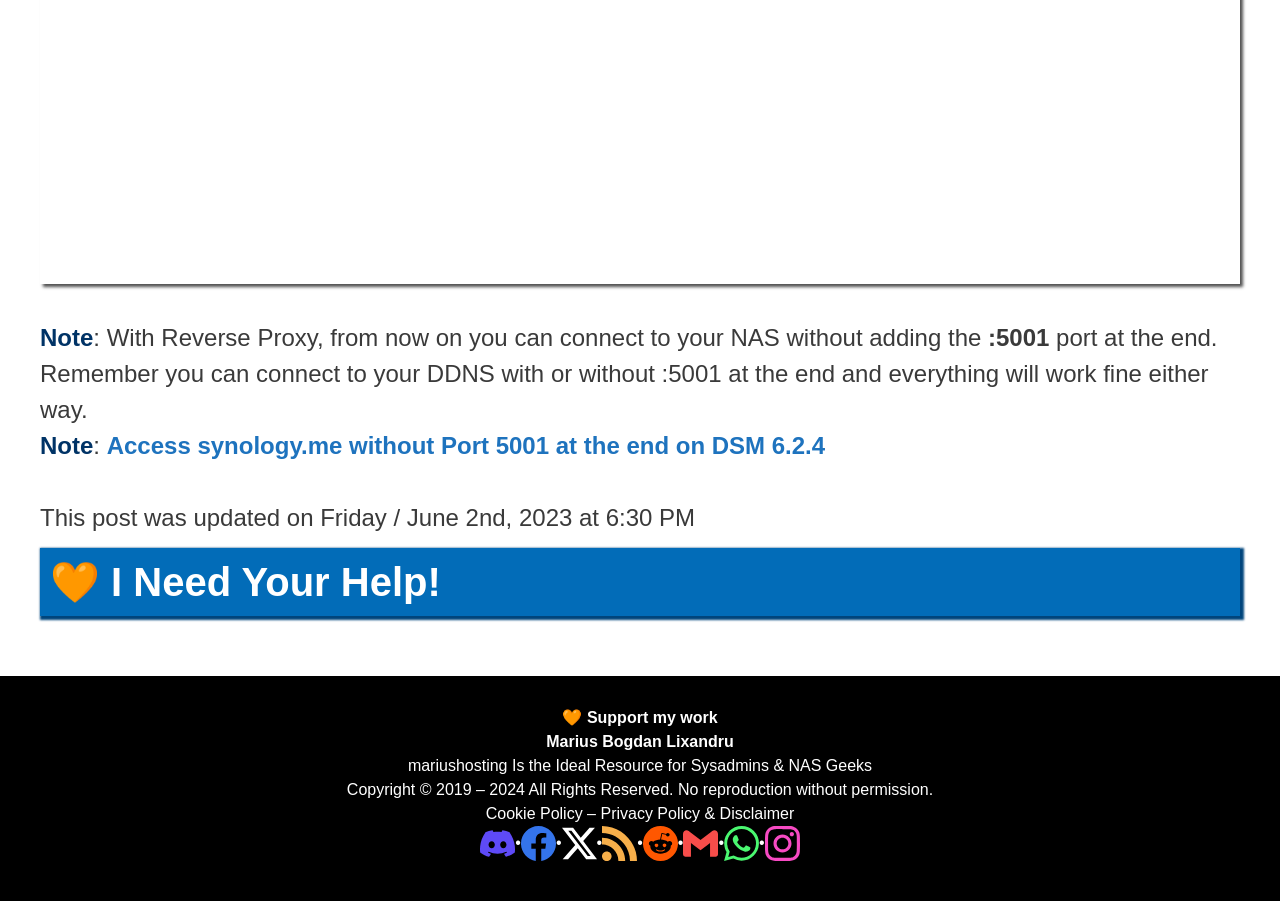What is the author's name?
Please respond to the question with a detailed and informative answer.

The author's name can be found in the footer section of the webpage, where it is mentioned as 'Marius Bogdan Lixandru' in a link element.